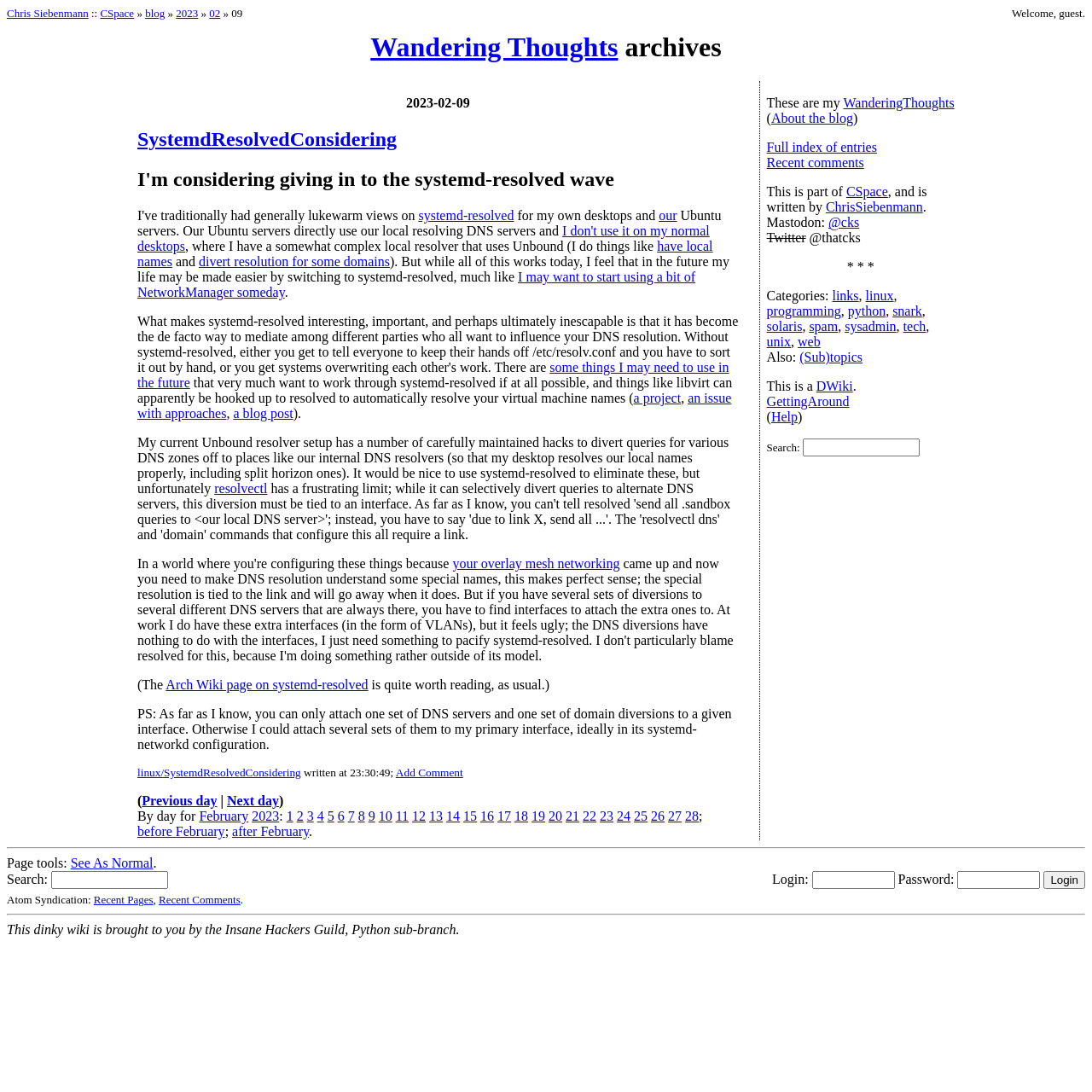Highlight the bounding box coordinates of the region I should click on to meet the following instruction: "Read the blog post written at 23:30:49".

[0.276, 0.702, 0.362, 0.713]